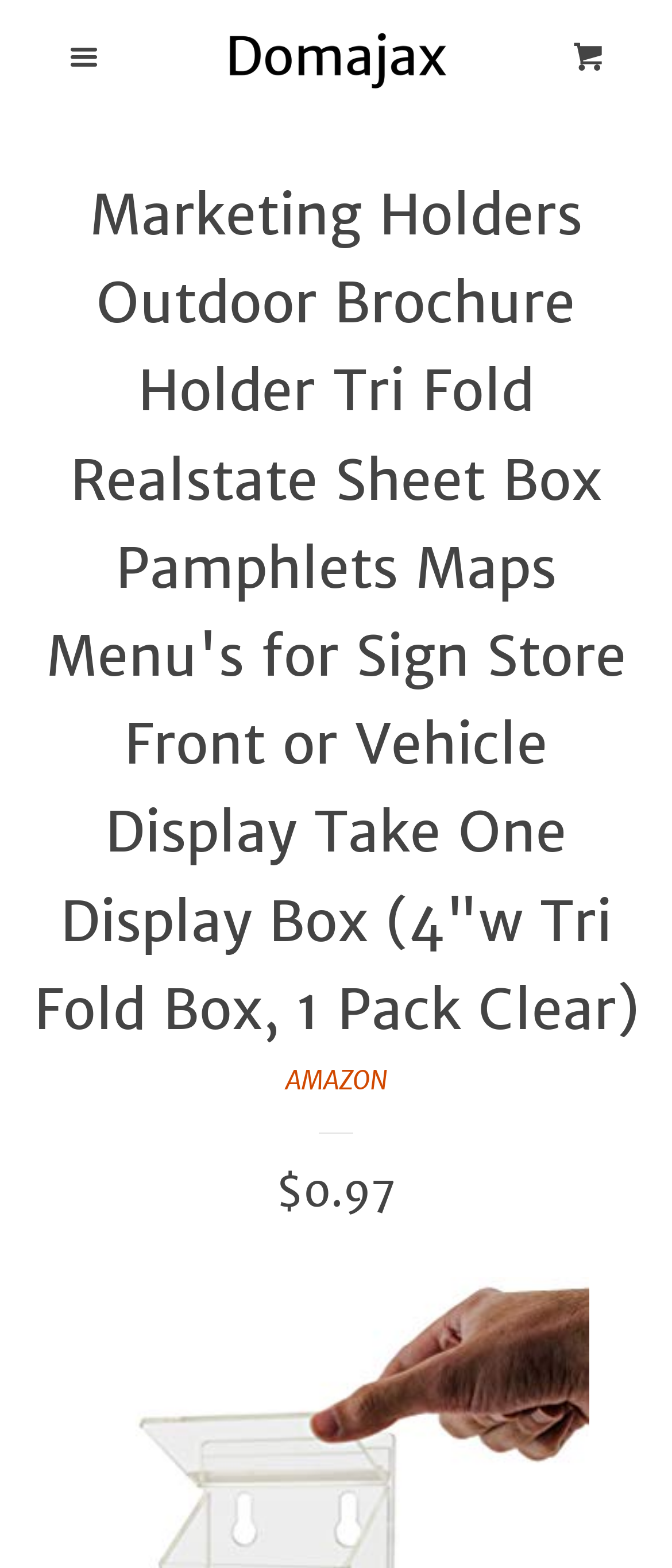Find the bounding box coordinates of the clickable area required to complete the following action: "Go to the page of The Screwtape Letters".

None